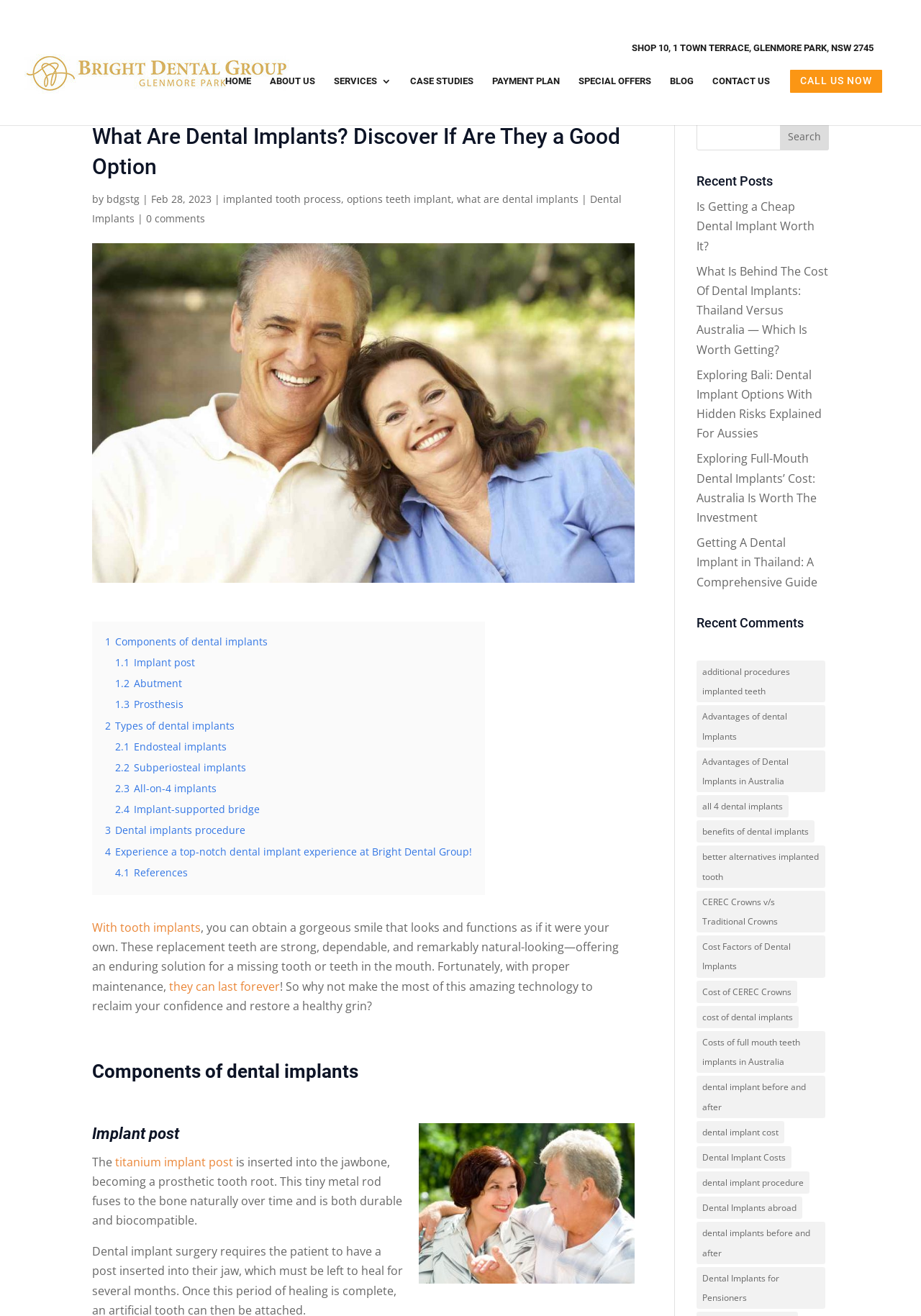How many types of dental implants are mentioned?
Provide a detailed and extensive answer to the question.

I found the answer by looking at the links under the 'Types of dental implants' section. There are four links: 'Endosteal implants', 'Subperiosteal implants', 'All-on-4 implants', and 'Implant-supported bridge'. Therefore, there are four types of dental implants mentioned.